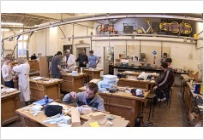What is the likely field of study for the students in the image?
Examine the image closely and answer the question with as much detail as possible.

The workshop setting, tools, and equipment suggest that the students are likely studying subjects related to design, engineering, or technology, which reinforces the hands-on approach and community spirit characteristic of the University of Teesside's educational programs.